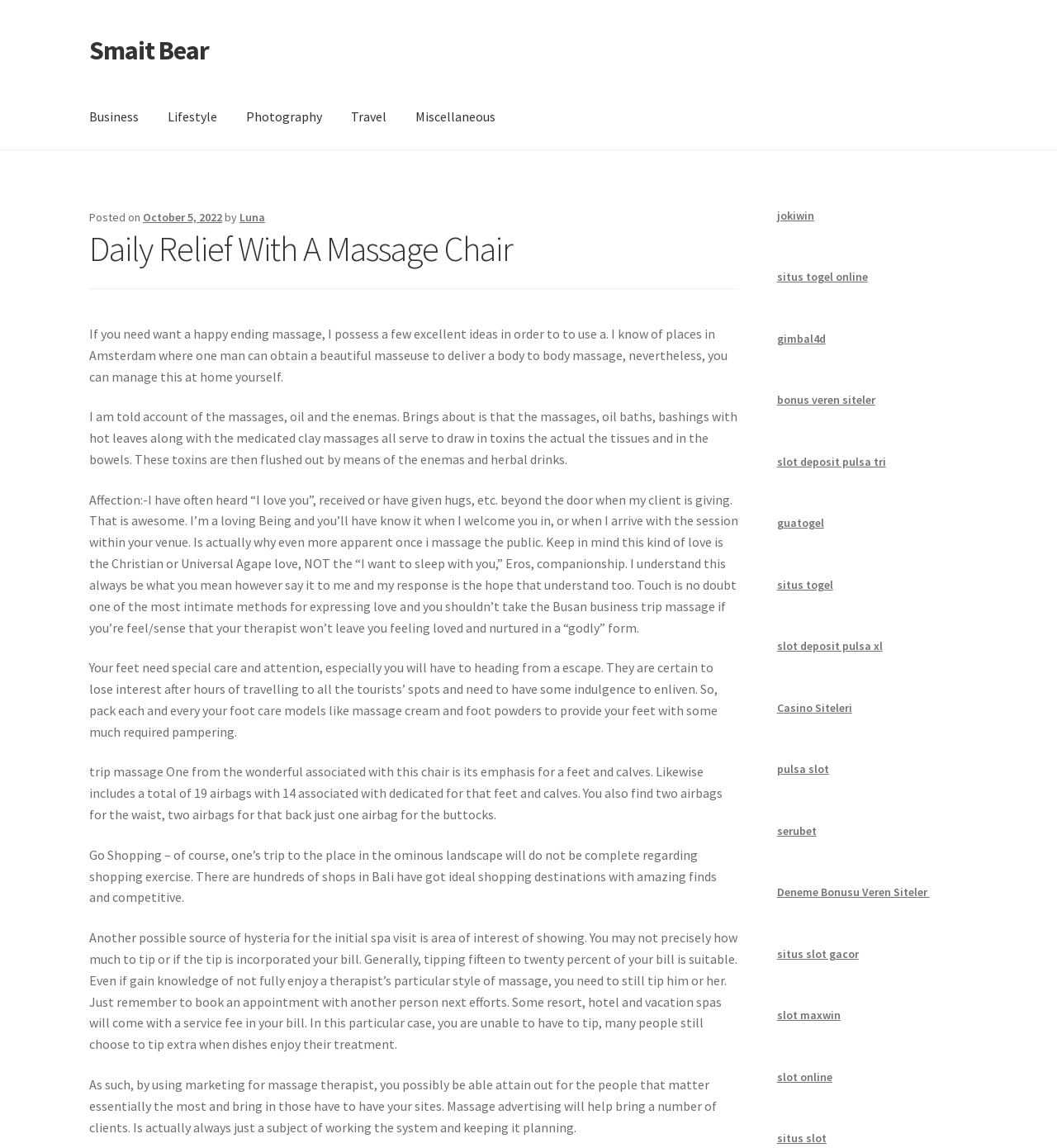Give the bounding box coordinates for the element described as: "slot deposit pulsa xl".

[0.735, 0.556, 0.835, 0.569]